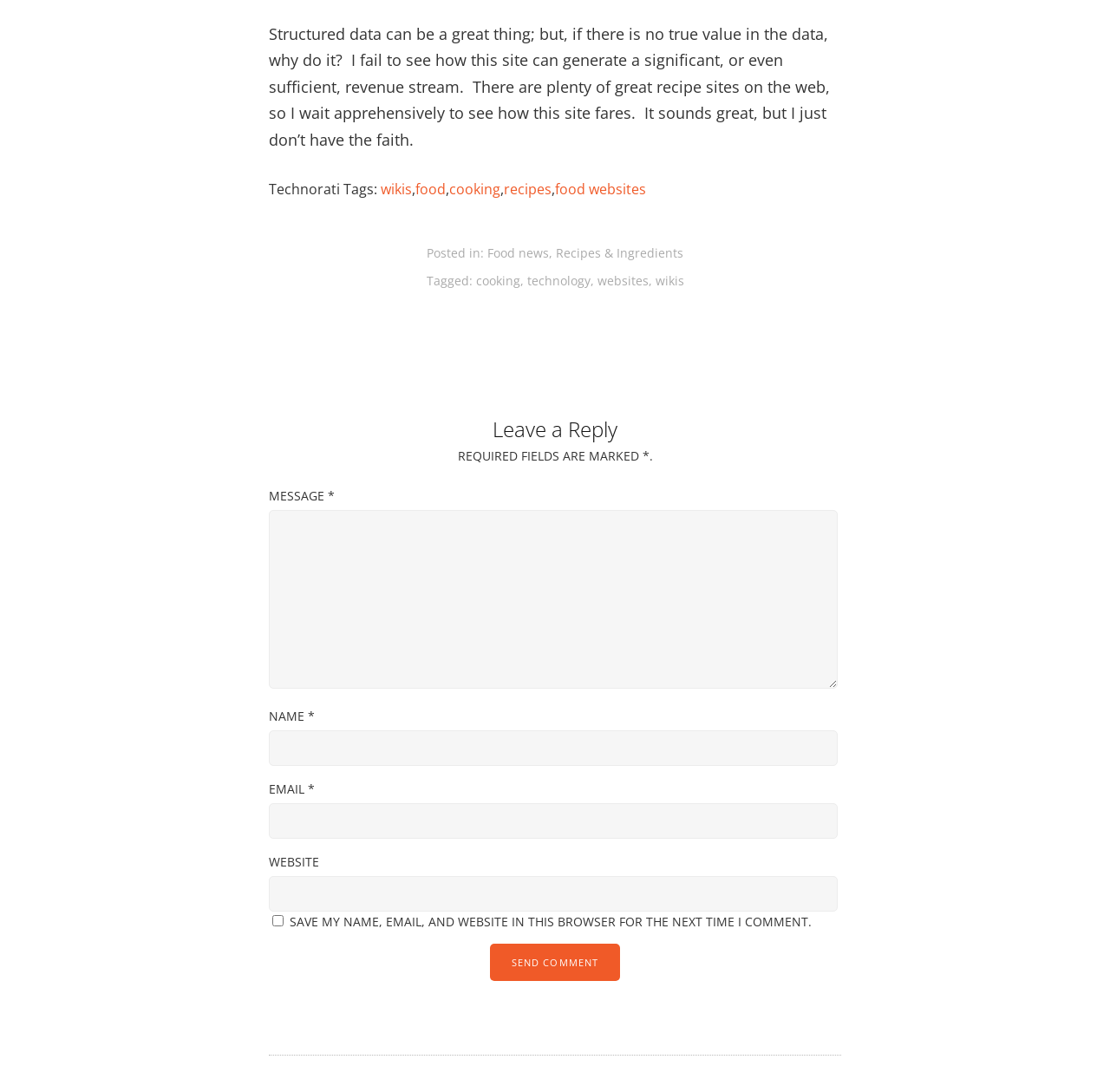Use a single word or phrase to answer the question: What is the required information to leave a comment?

Name and email